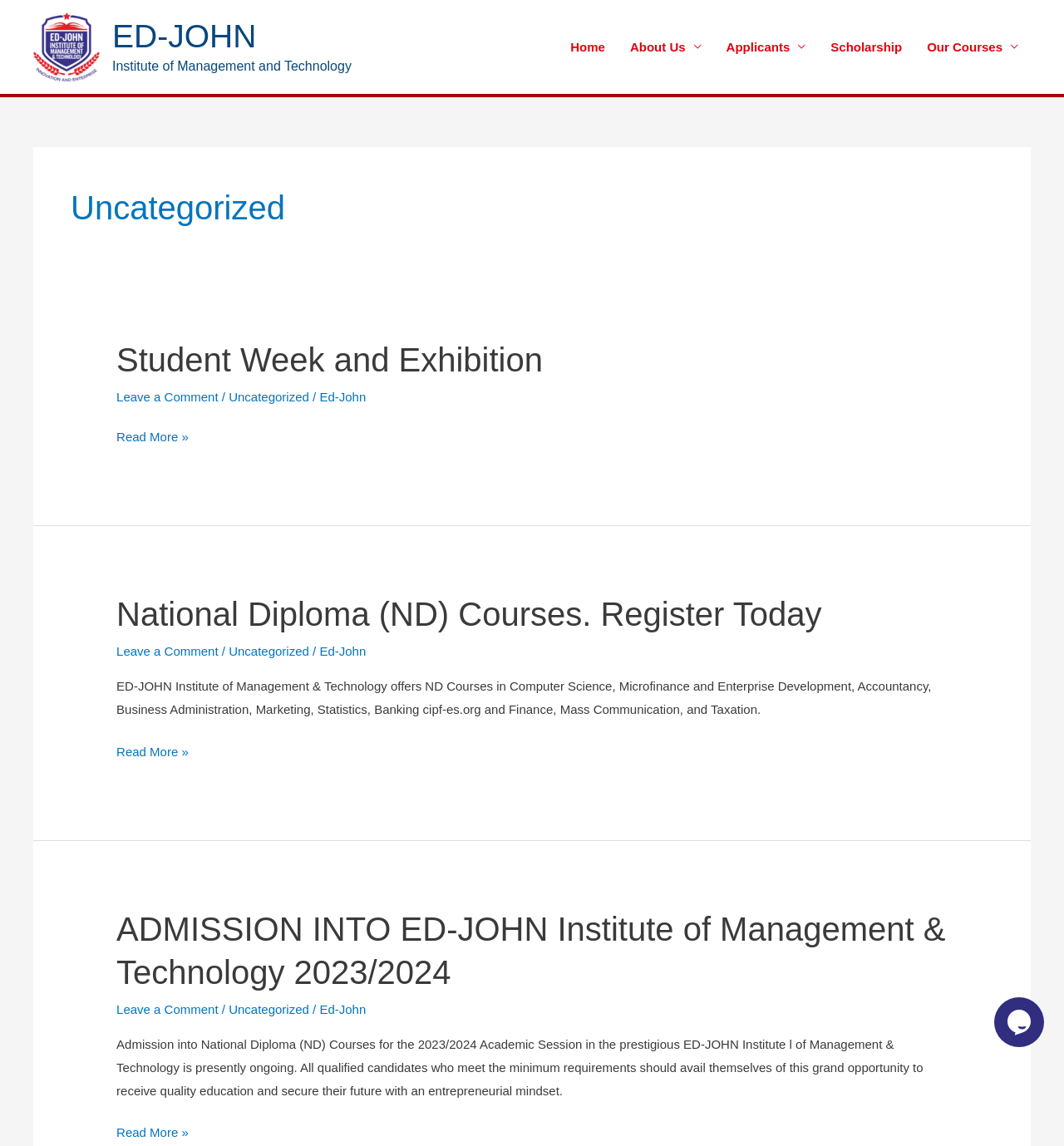Pinpoint the bounding box coordinates of the area that must be clicked to complete this instruction: "Open the 'Scholarship' page".

[0.769, 0.016, 0.859, 0.066]